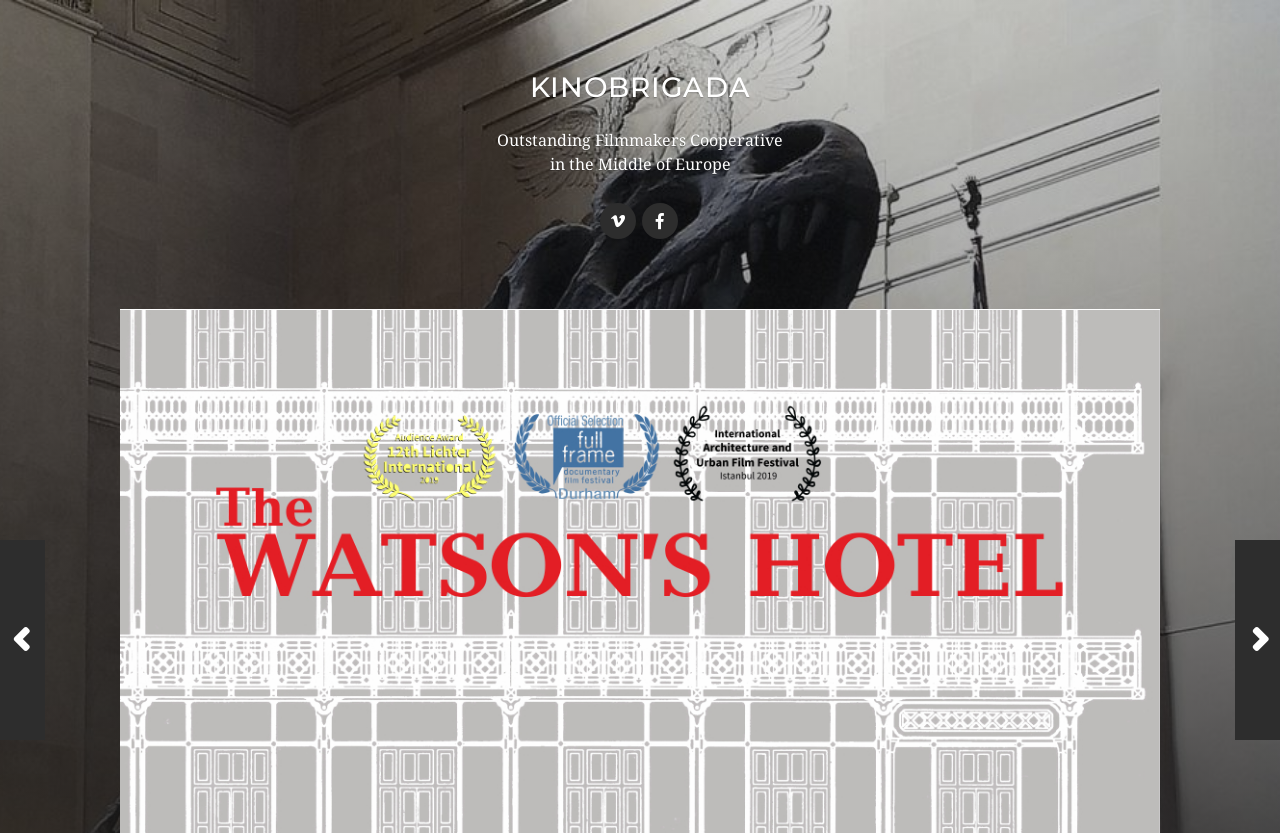Describe all visible elements and their arrangement on the webpage.

The webpage is about The Watson's Hotel, specifically related to KINOBRIGADA. At the top, there is a prominent link to KINOBRIGADA, taking up about a quarter of the screen width. Below this link, there are two lines of text, "Outstanding Filmmakers Cooperative" and "in the Middle of Europe", which are centered on the page. 

To the right of these lines of text, there are two social media links, one to Vimeo and one to Facebook, represented by their respective icons. 

At the bottom of the page, there are two navigation links, one to move forward to the next post, and one to move backward to the previous post, located at the far right and left sides of the page, respectively.